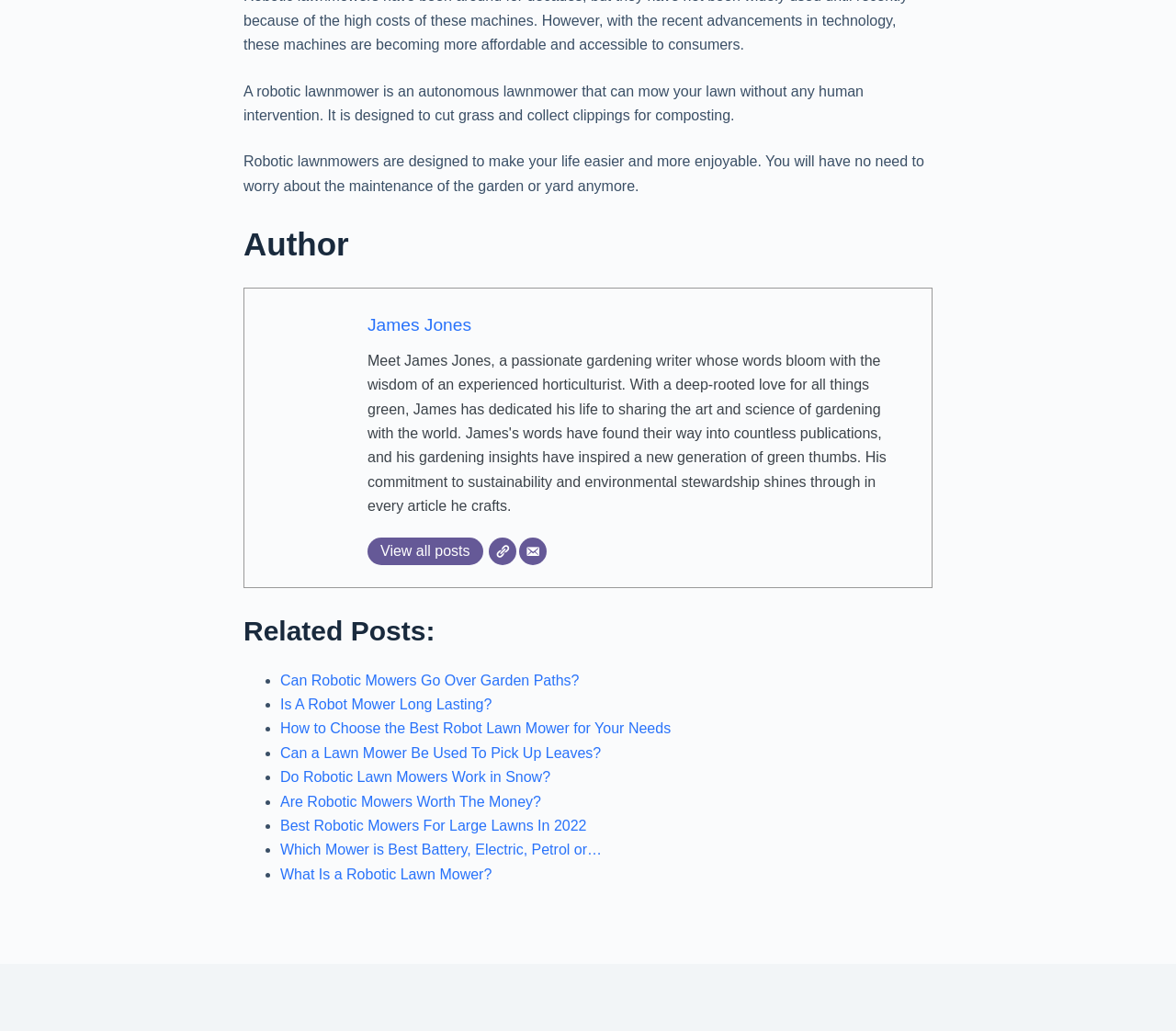What is the position of the 'View all posts' link?
Ensure your answer is thorough and detailed.

The 'View all posts' link is located below the author's profile, along with other links to the website and email, and its bounding box coordinates are [0.312, 0.521, 0.411, 0.548].